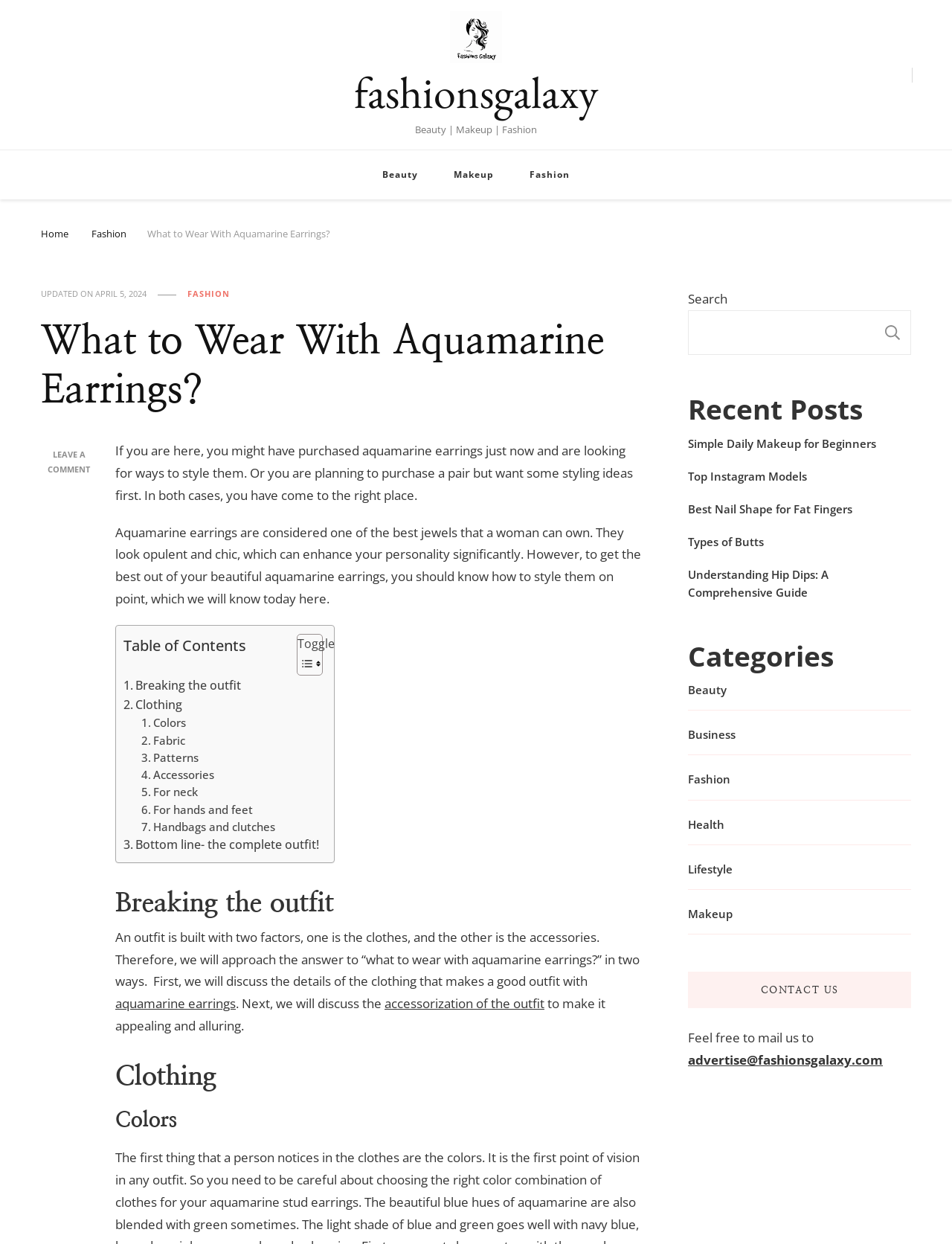Bounding box coordinates should be in the format (top-left x, top-left y, bottom-right x, bottom-right y) and all values should be floating point numbers between 0 and 1. Determine the bounding box coordinate for the UI element described as: Simple Daily Makeup for Beginners

[0.723, 0.349, 0.92, 0.363]